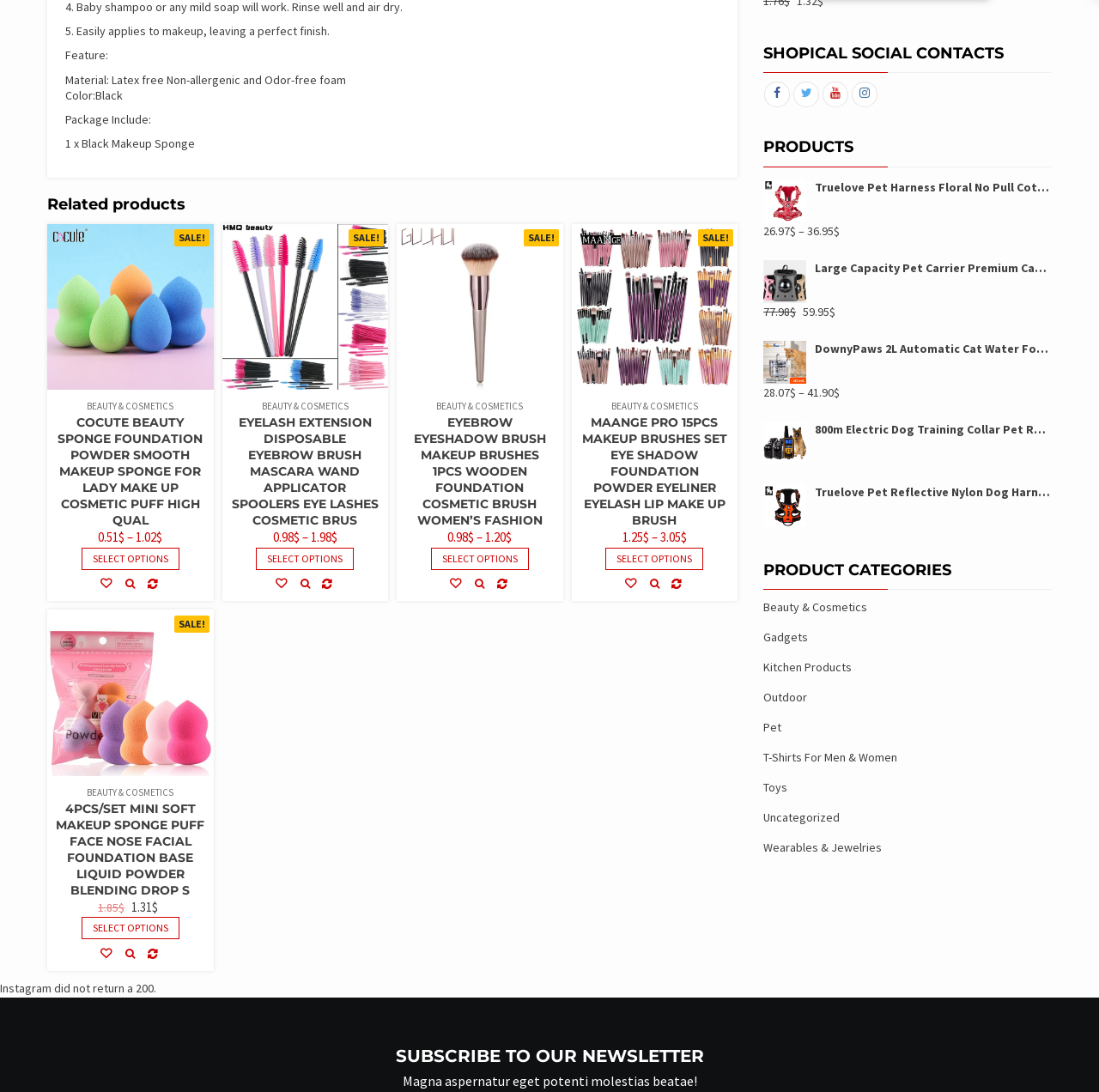Pinpoint the bounding box coordinates of the clickable element to carry out the following instruction: "Click on the 'Register' link."

None